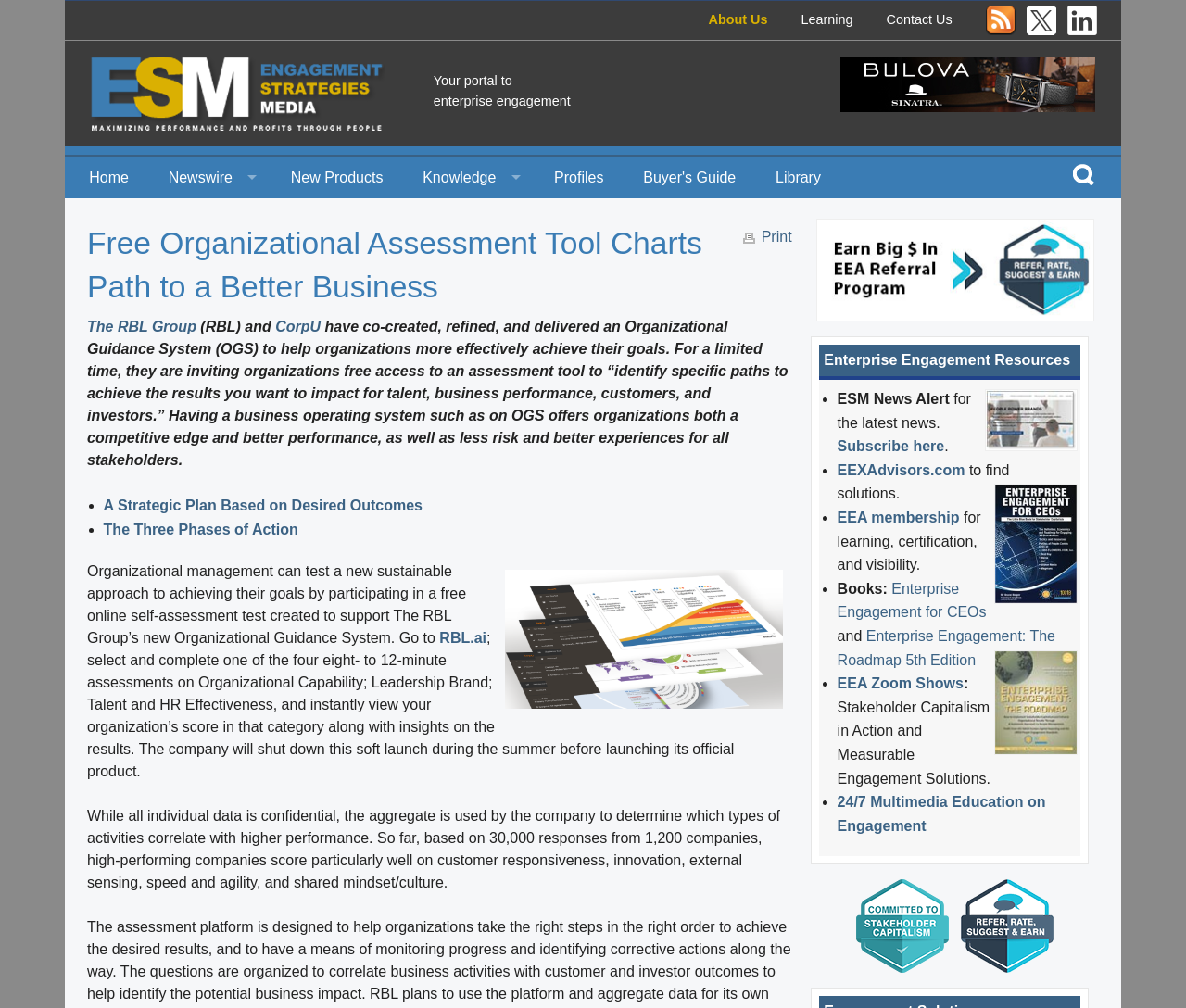Find the main header of the webpage and produce its text content.

Free Organizational Assessment Tool Charts Path to a Better Business